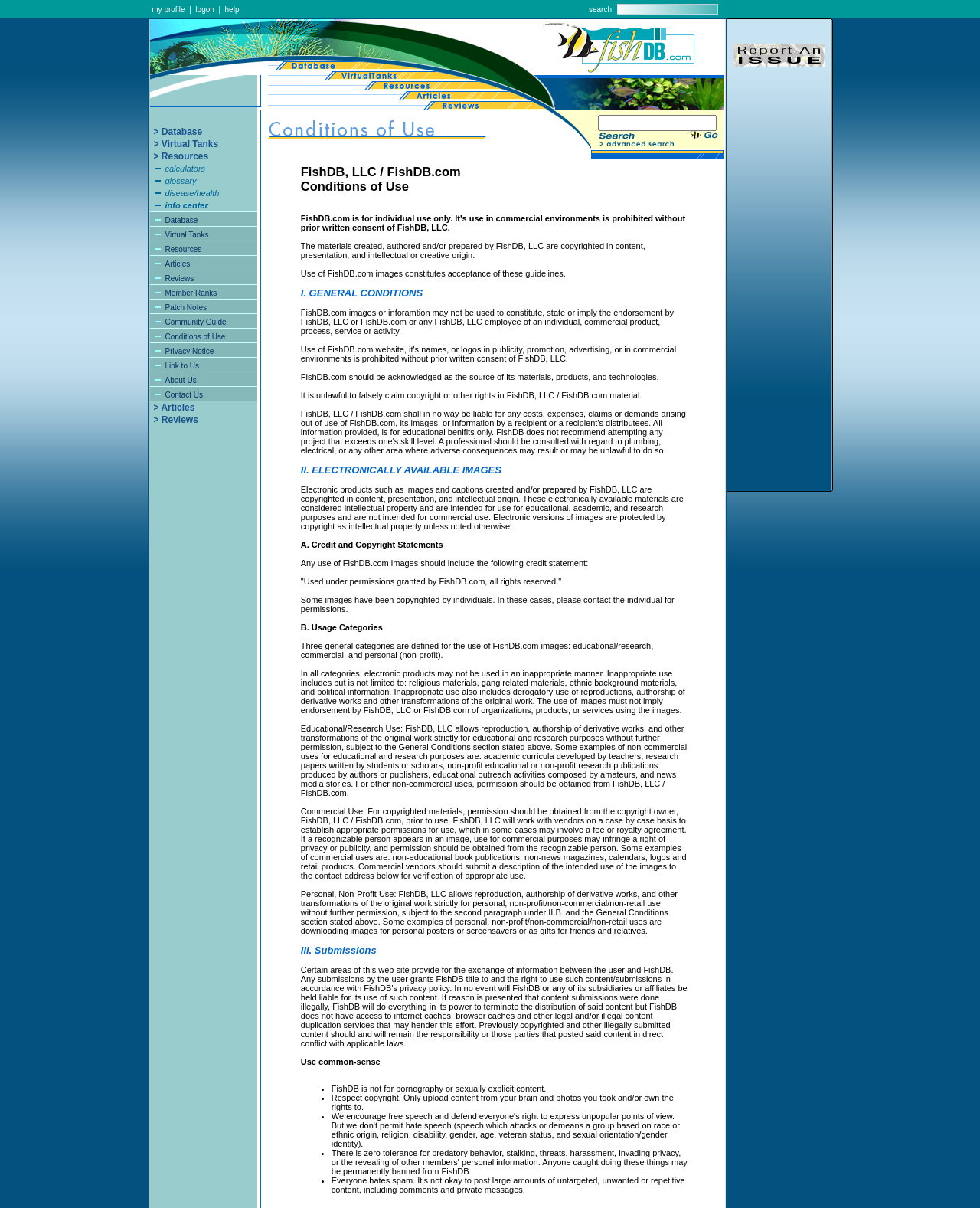Identify and provide the bounding box coordinates of the UI element described: "glossary". The coordinates should be formatted as [left, top, right, bottom], with each number being a float between 0 and 1.

[0.153, 0.146, 0.2, 0.153]